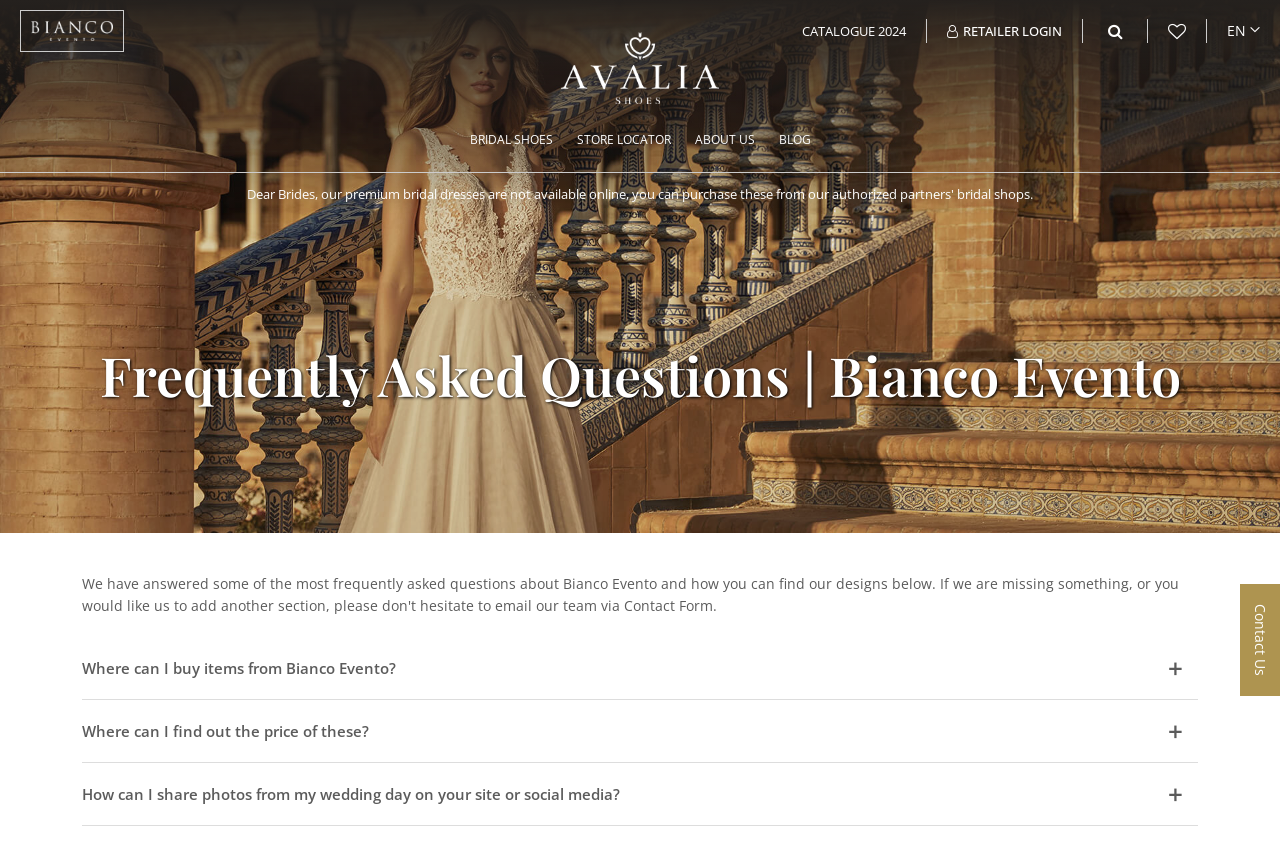Locate the bounding box coordinates of the segment that needs to be clicked to meet this instruction: "Click the catalogue 2024 link".

[0.611, 0.023, 0.723, 0.051]